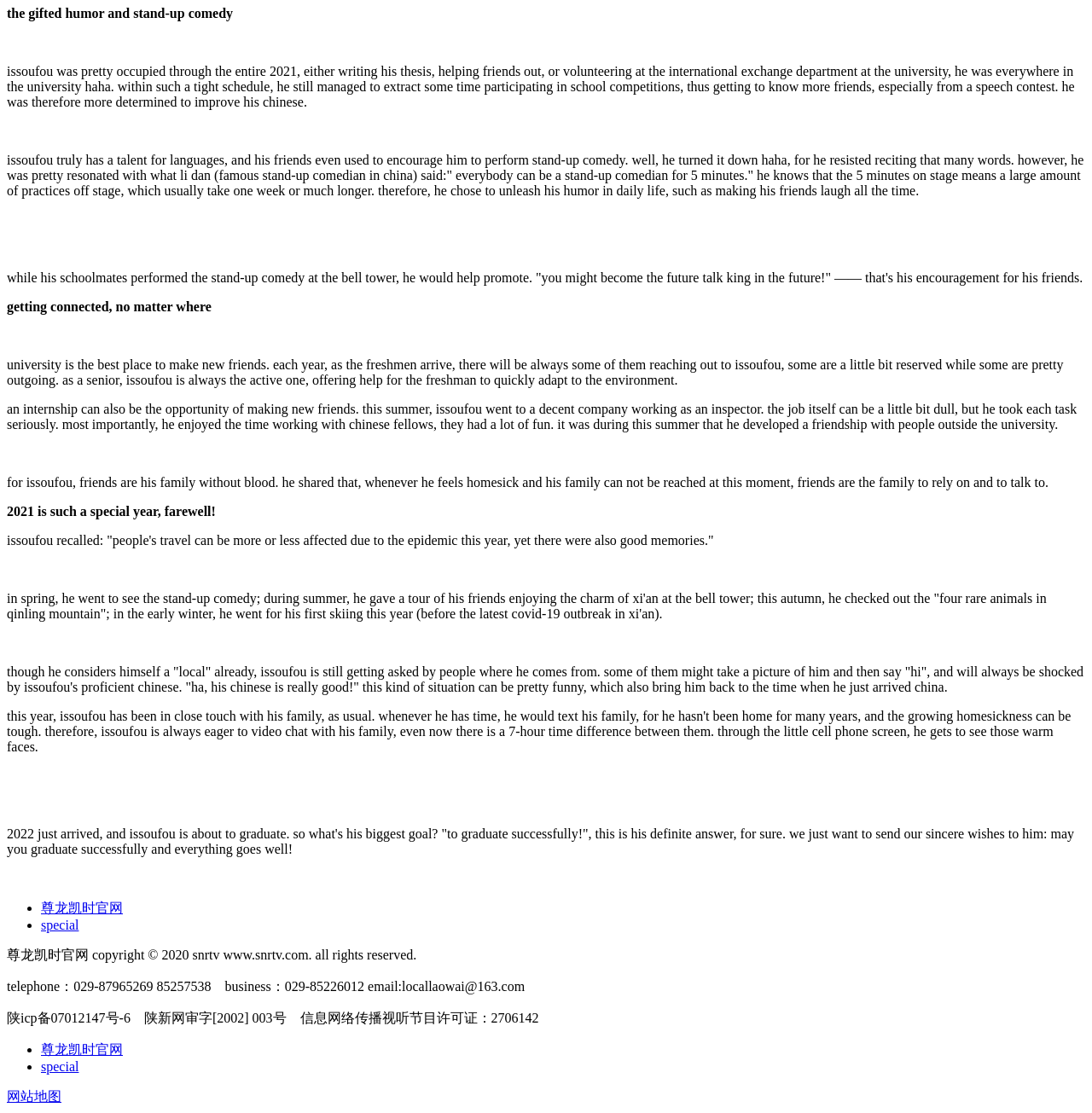Give the bounding box coordinates for the element described by: "special".

[0.038, 0.825, 0.072, 0.838]